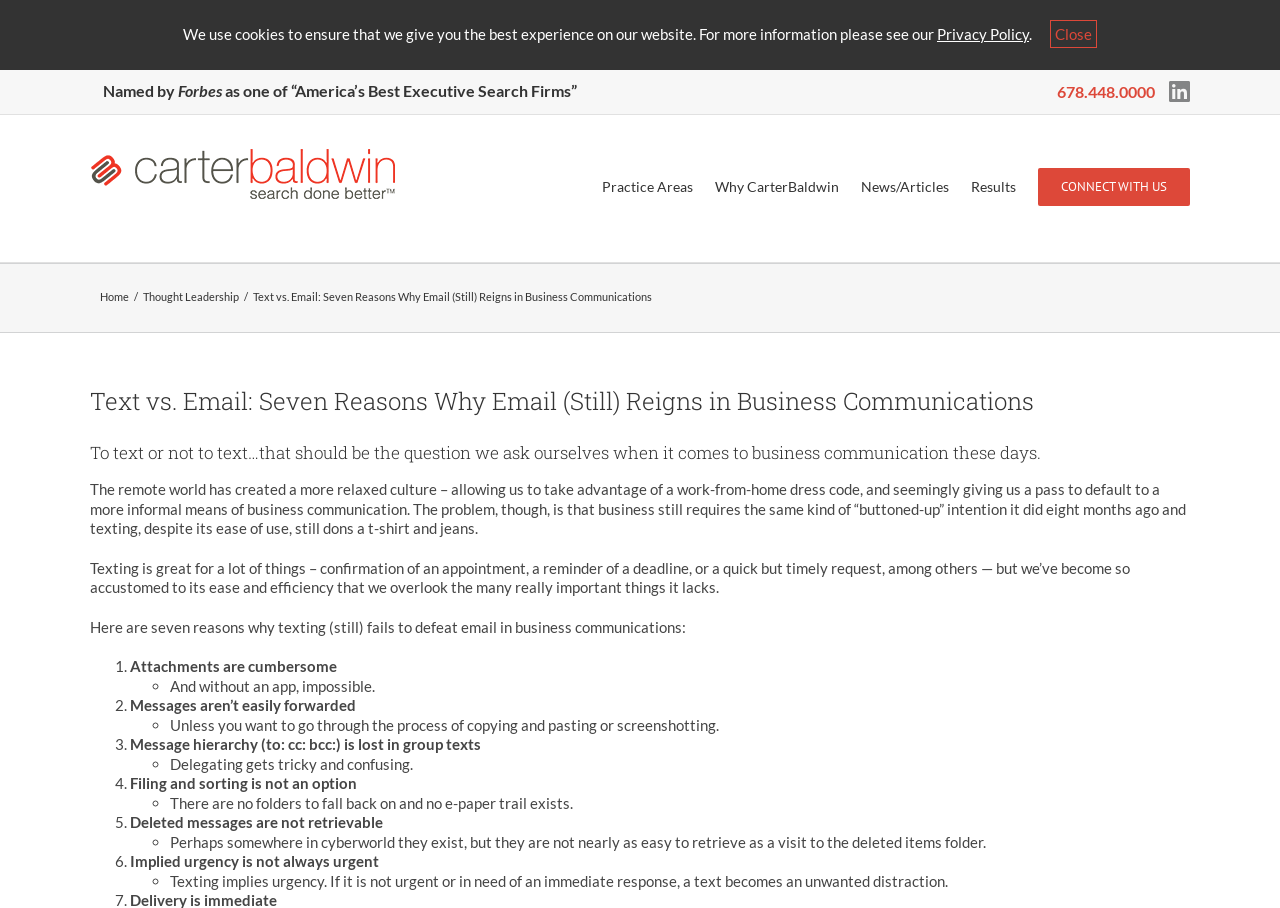Identify the bounding box coordinates of the section that should be clicked to achieve the task described: "Click the 'CONNECT WITH US' link".

[0.811, 0.126, 0.93, 0.288]